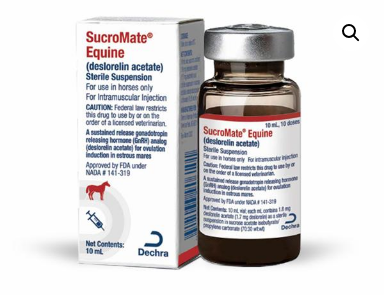Answer succinctly with a single word or phrase:
What is the volume of the SucroMate Equine vial?

10 ml